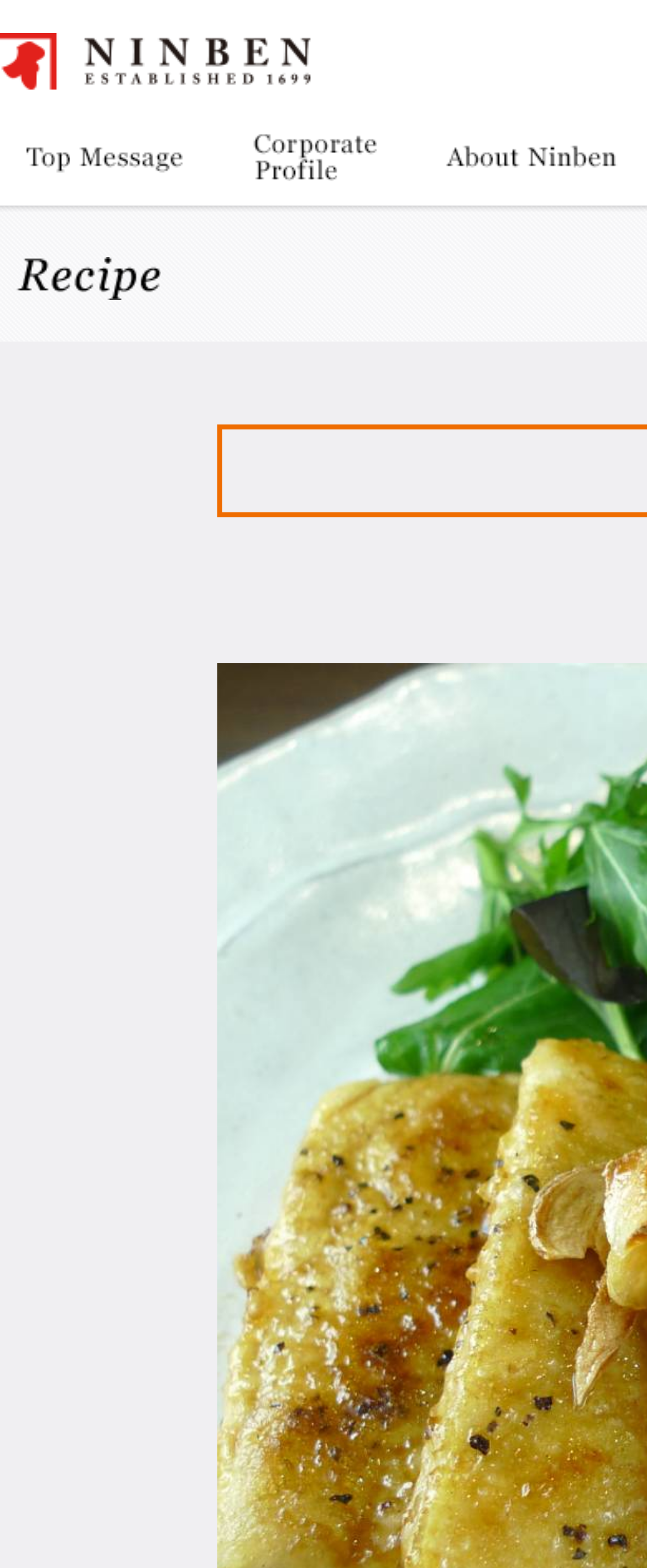Locate the bounding box of the UI element based on this description: "alt="NINBEN"". Provide four float numbers between 0 and 1 as [left, top, right, bottom].

[0.0, 0.026, 0.482, 0.041]